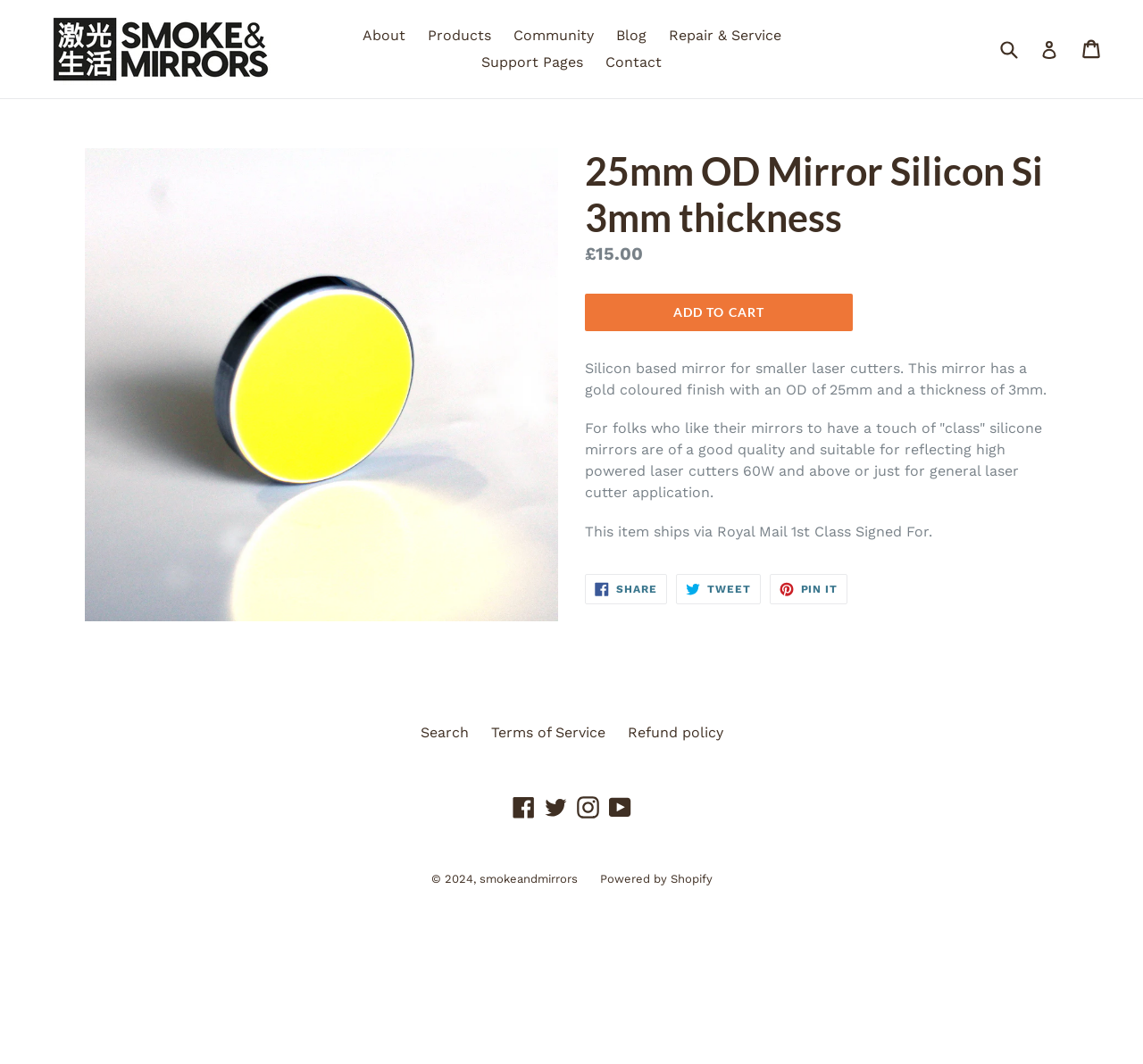Please specify the bounding box coordinates of the clickable region necessary for completing the following instruction: "View product details". The coordinates must consist of four float numbers between 0 and 1, i.e., [left, top, right, bottom].

[0.512, 0.139, 0.926, 0.226]